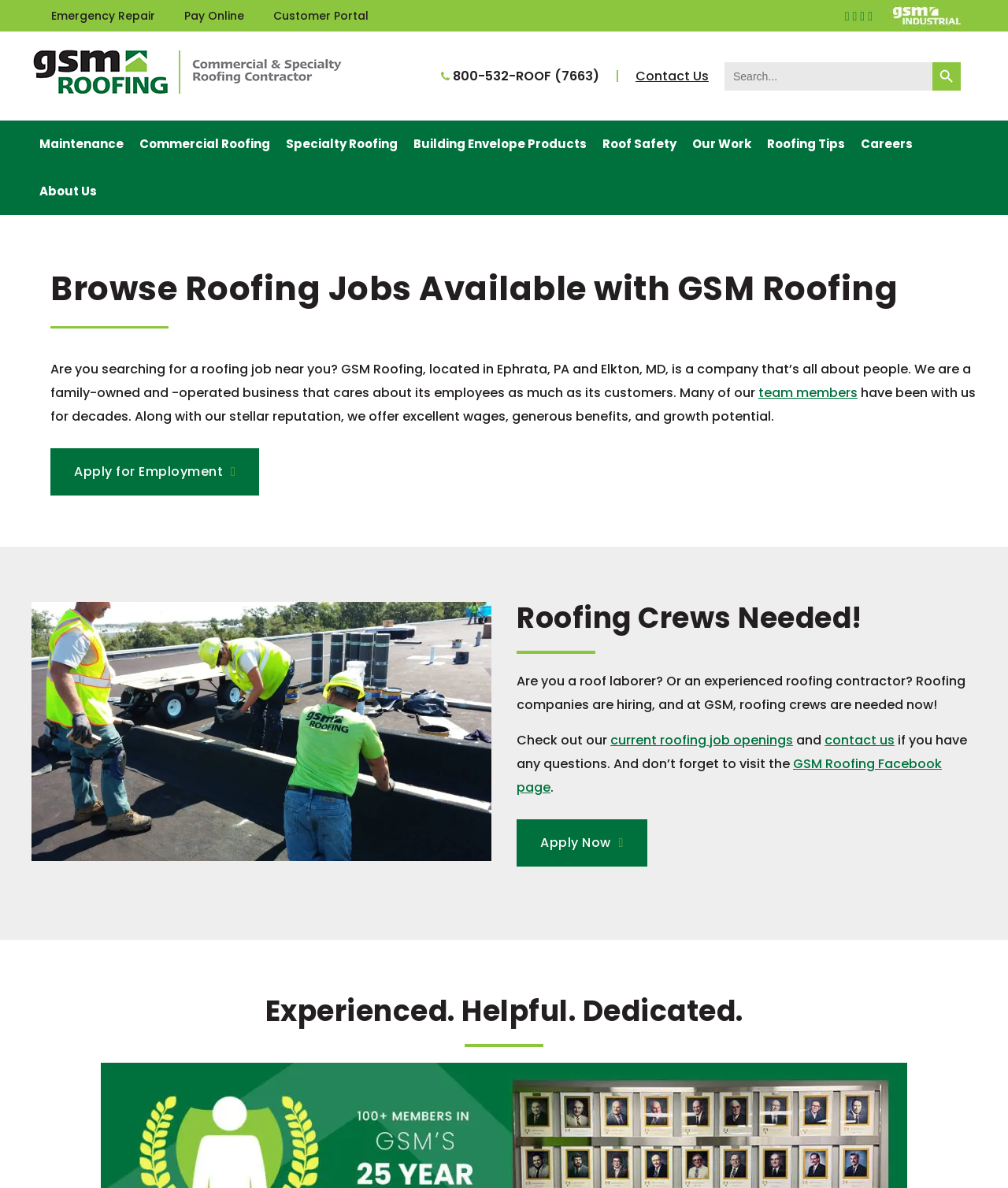Using the webpage screenshot, find the UI element described by parent_node: Search for: name="s" placeholder="Search...". Provide the bounding box coordinates in the format (top-left x, top-left y, bottom-right x, bottom-right y), ensuring all values are floating point numbers between 0 and 1.

[0.719, 0.052, 0.925, 0.076]